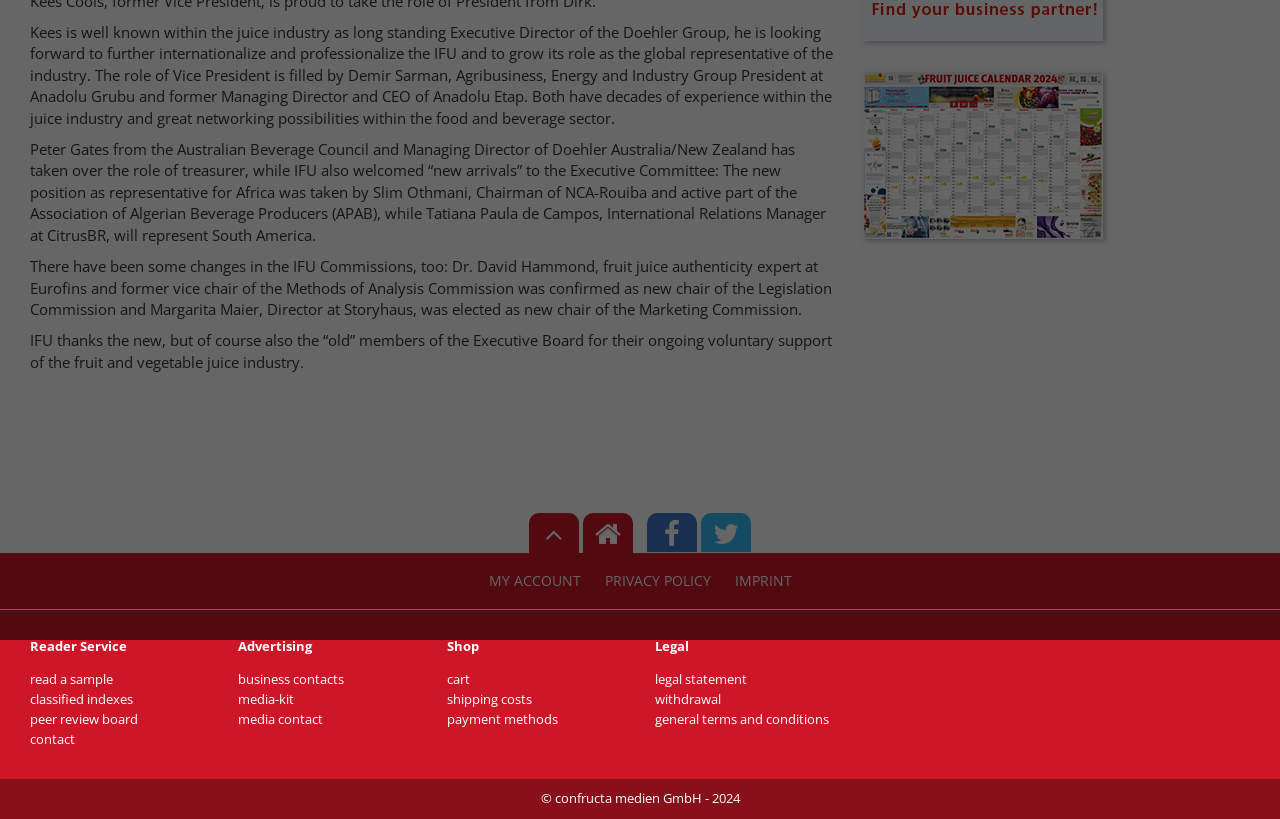Using the element description: "read a sample", determine the bounding box coordinates for the specified UI element. The coordinates should be four float numbers between 0 and 1, [left, top, right, bottom].

[0.023, 0.819, 0.088, 0.84]